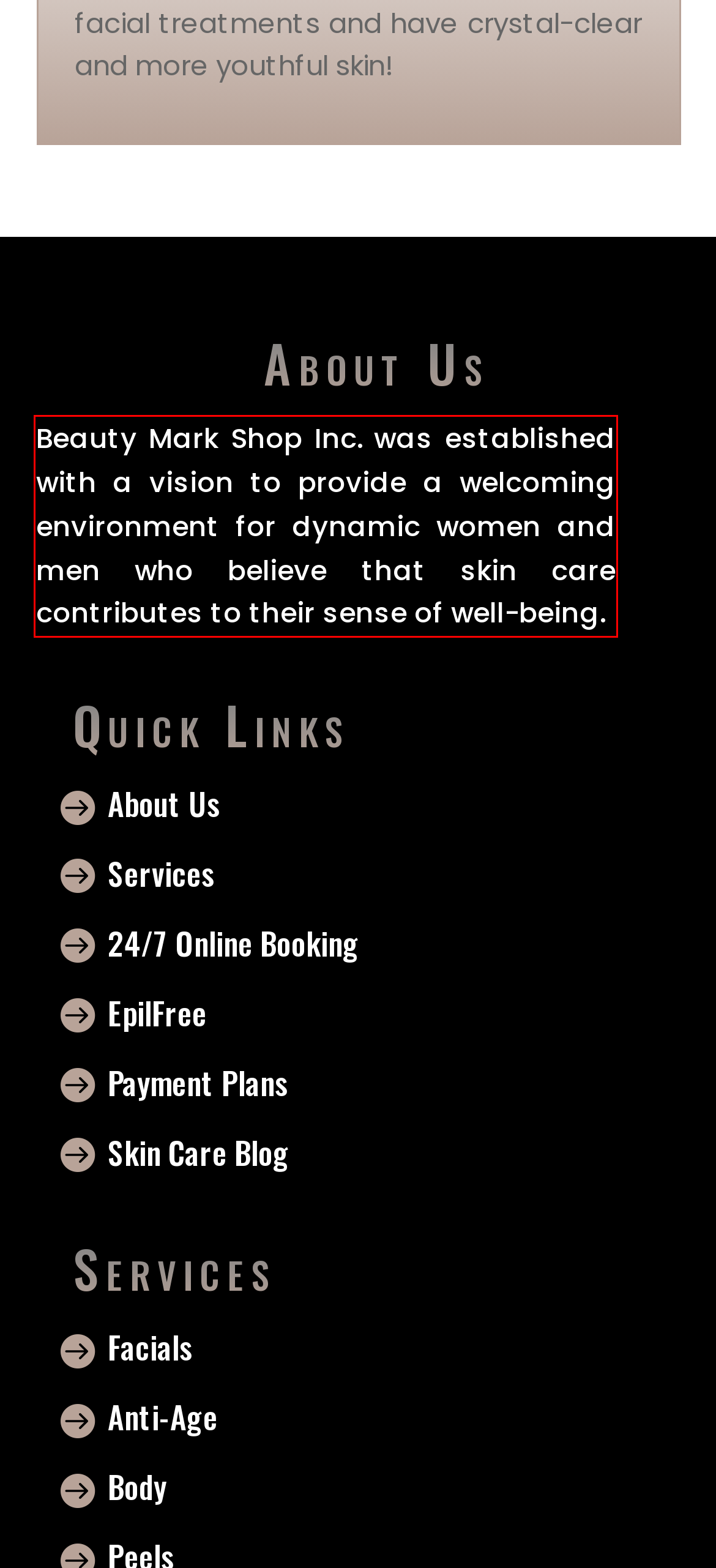Please perform OCR on the text within the red rectangle in the webpage screenshot and return the text content.

Beauty Mark Shop Inc. was established with a vision to provide a welcoming environment for dynamic women and men who believe that skin care contributes to their sense of well-being.